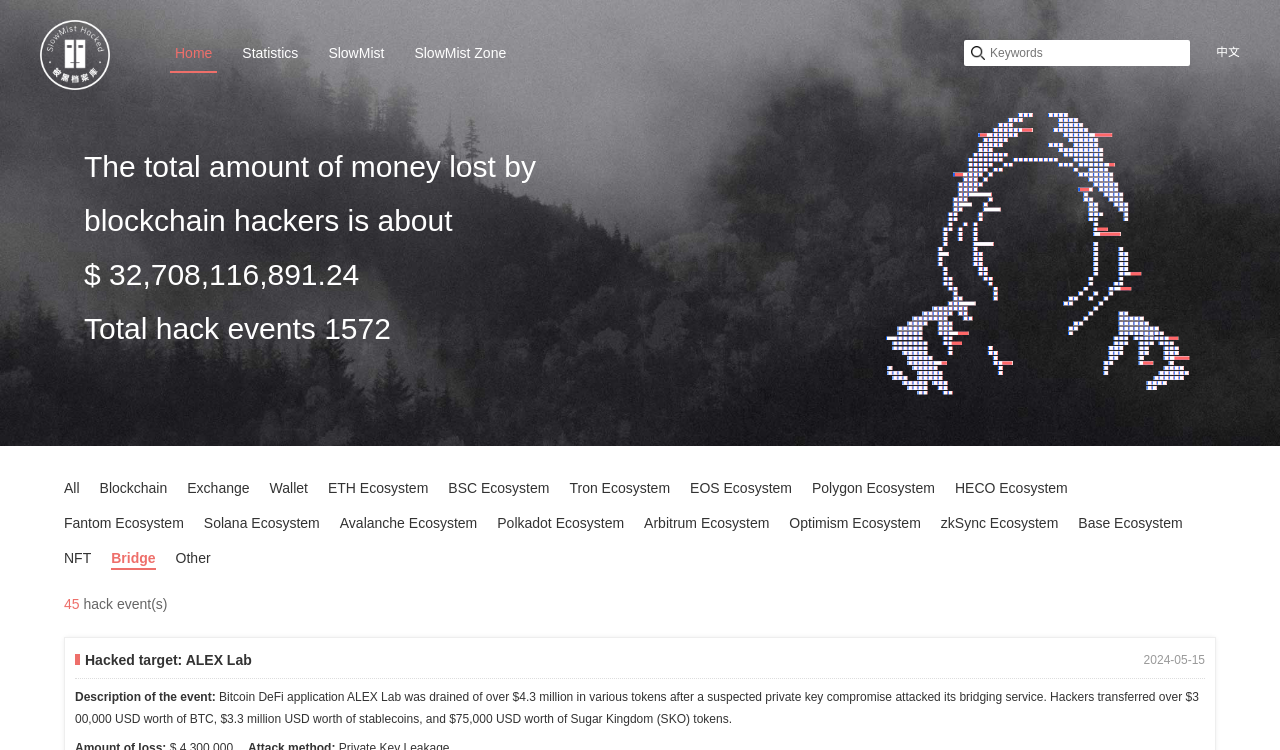Find the bounding box coordinates of the element I should click to carry out the following instruction: "Read the article about beating up on the average".

None